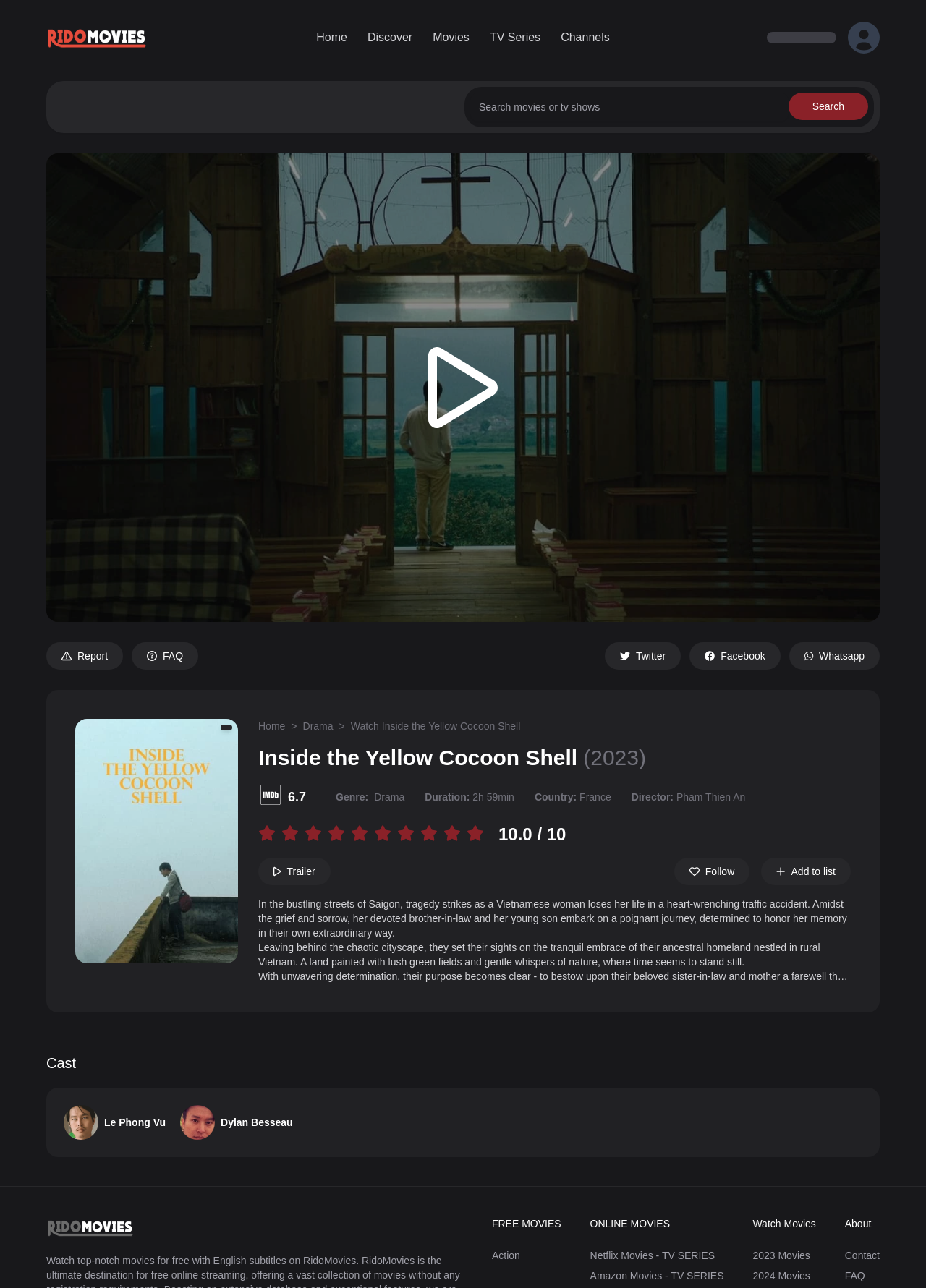Provide the bounding box coordinates for the area that should be clicked to complete the instruction: "Send an email to info@mbbsinbd.com".

None